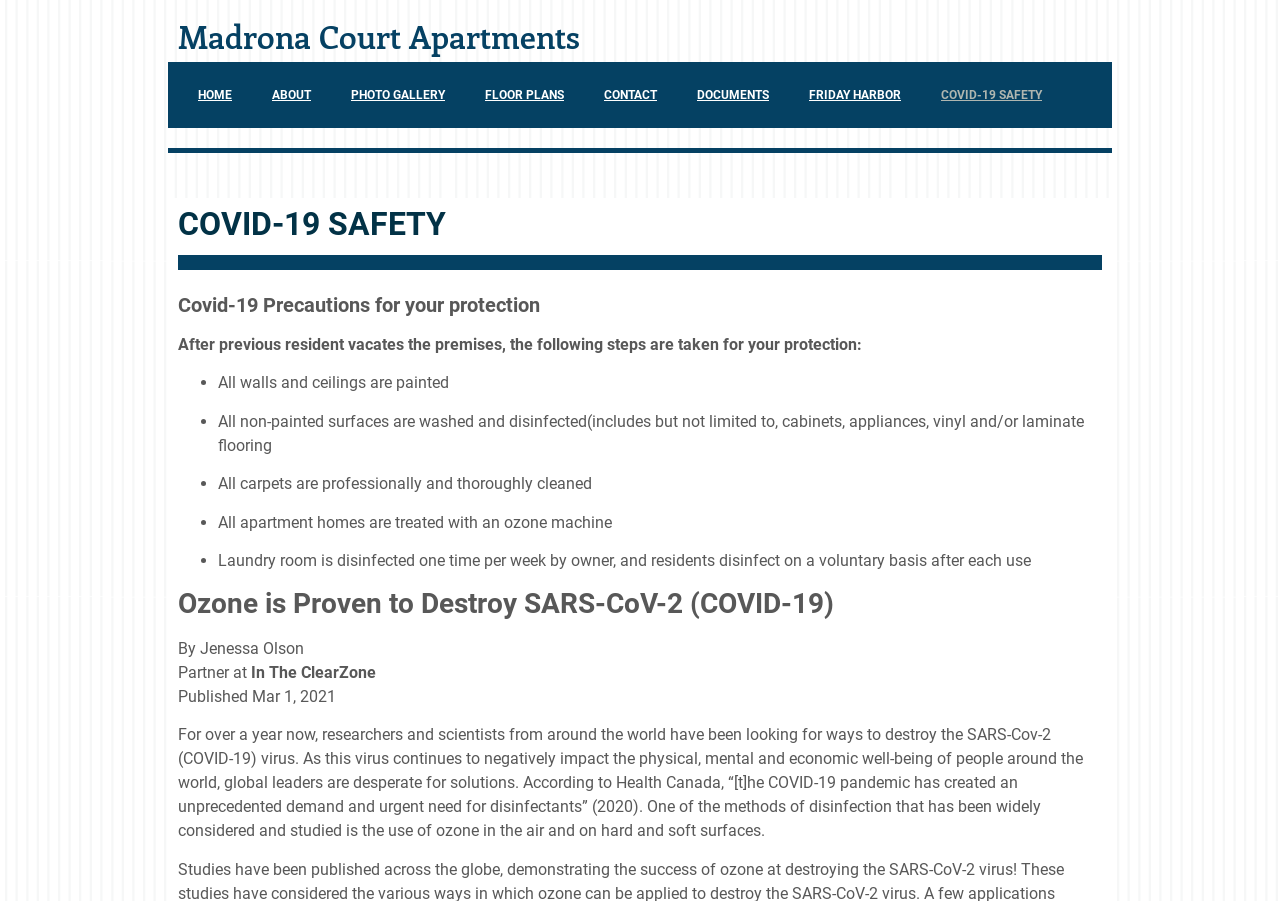Calculate the bounding box coordinates for the UI element based on the following description: "CONTACT". Ensure the coordinates are four float numbers between 0 and 1, i.e., [left, top, right, bottom].

[0.456, 0.08, 0.529, 0.131]